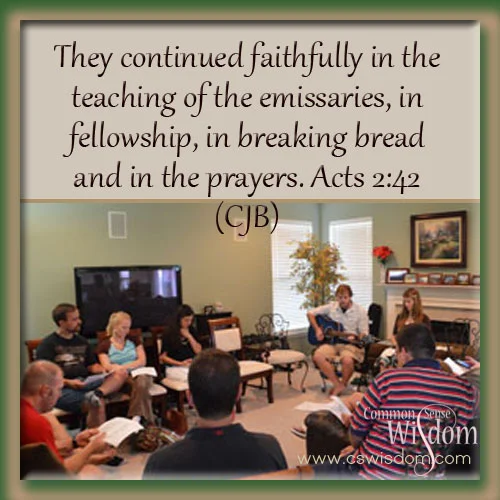Respond to the question below with a concise word or phrase:
What is the biblical reference in the text overlay?

Acts 2:42